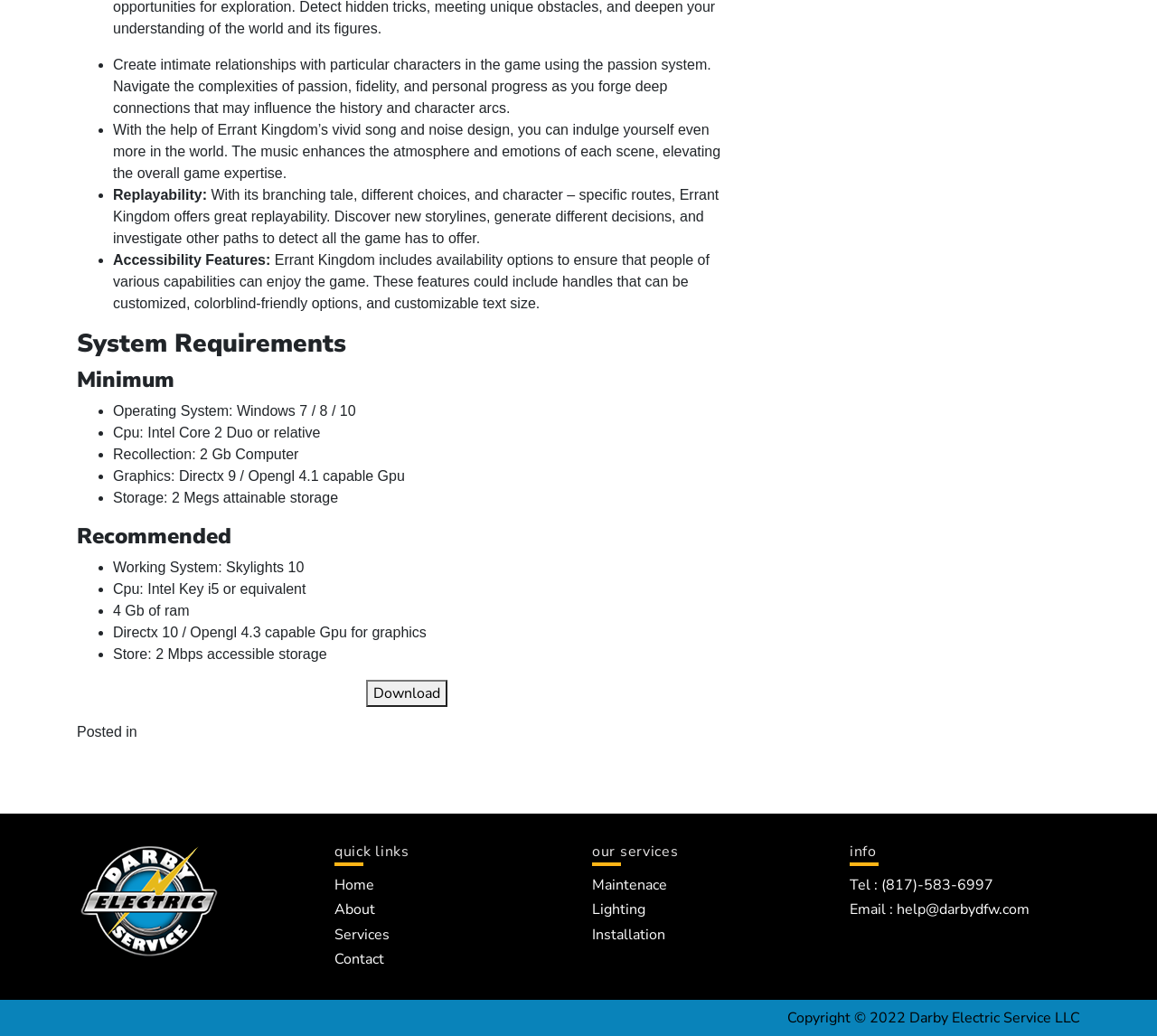With reference to the image, please provide a detailed answer to the following question: What is the recommended CPU for the game?

In the recommended system requirements section, it is stated that the recommended CPU for playing Errant Kingdom is an Intel Core i5 or equivalent.